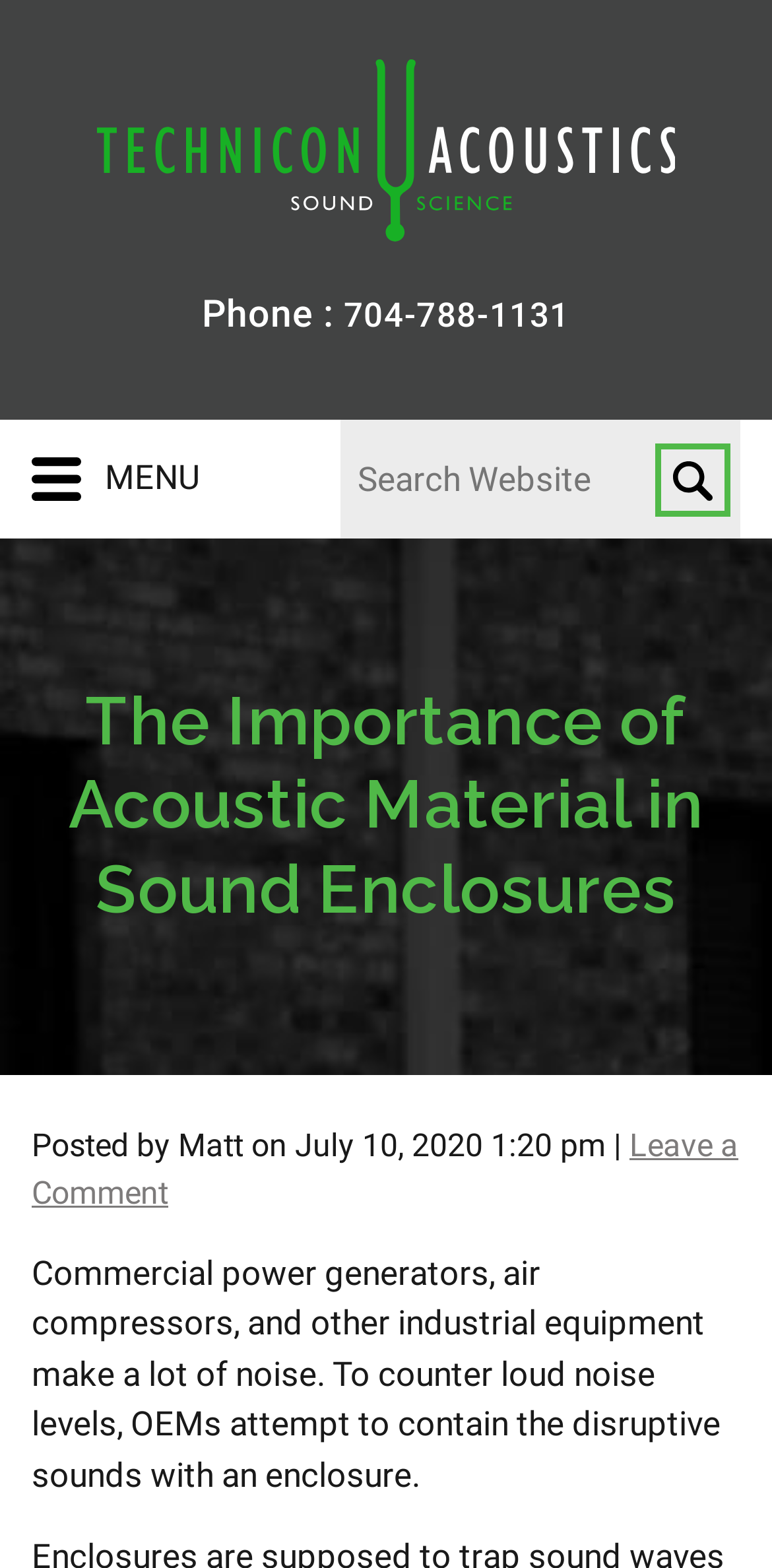Can you give a comprehensive explanation to the question given the content of the image?
When was the article posted?

I found the posting date and time by looking at the metadata section below the main heading, where the author's name and posting date are displayed.